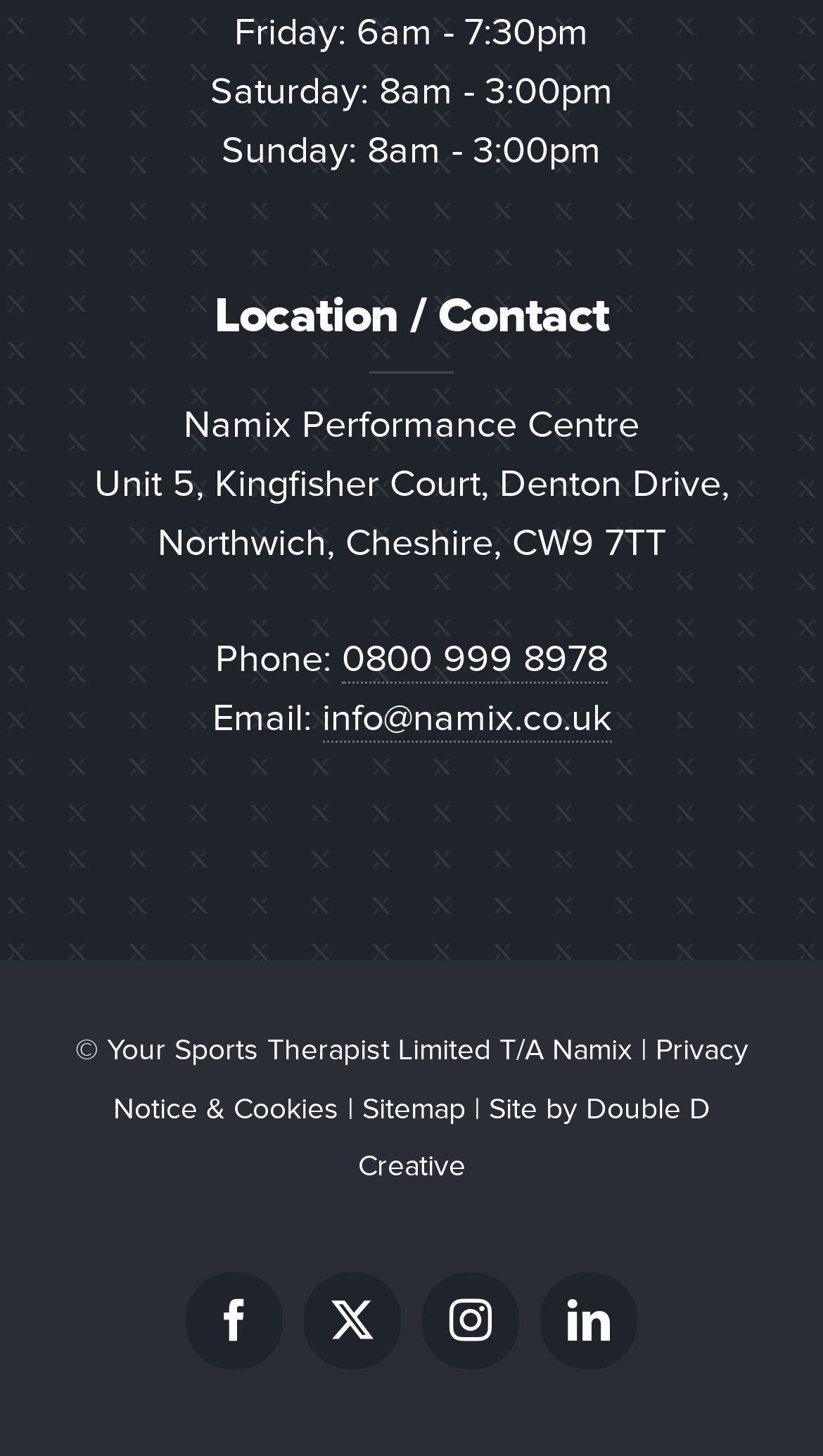Utilize the information from the image to answer the question in detail:
What social media platforms does Namix have?

I found the social media platforms by looking at the link elements with the icons of Facebook, Instagram, and LinkedIn at the bottom of the webpage.